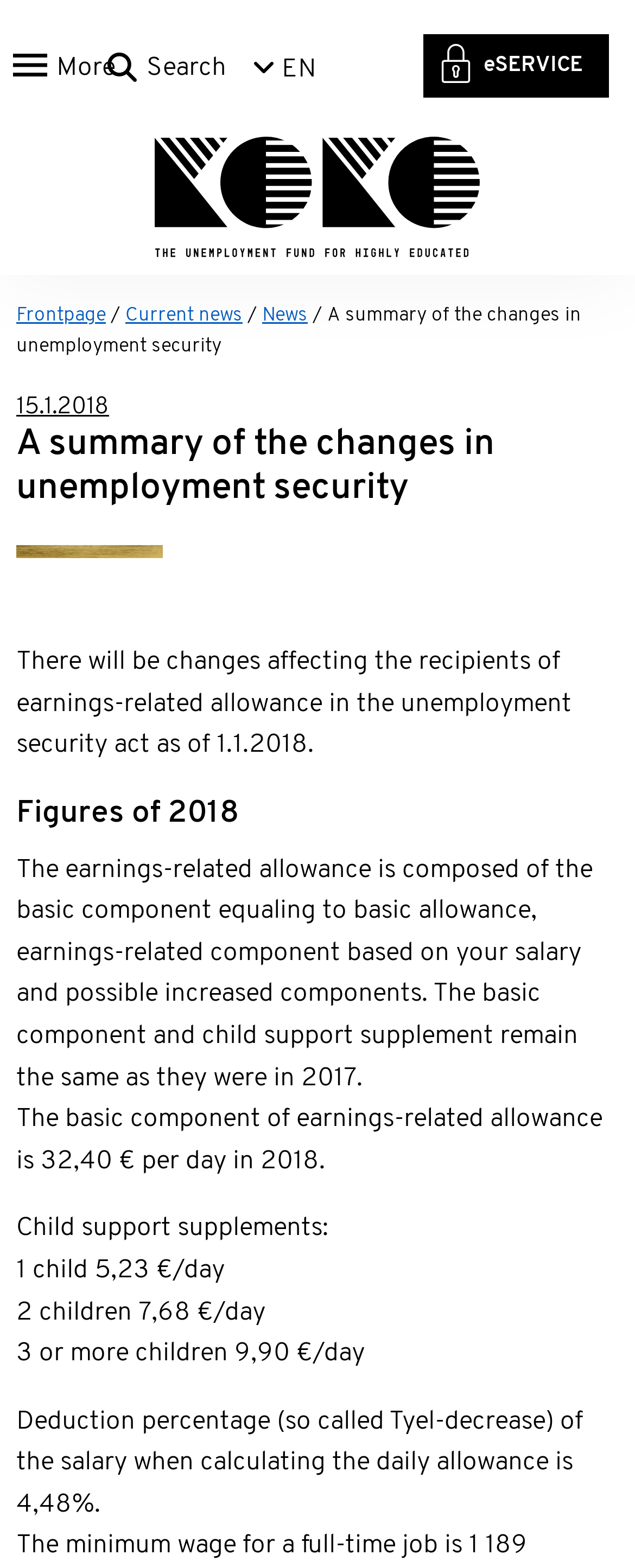Identify and extract the heading text of the webpage.

A summary of the changes in unemployment security